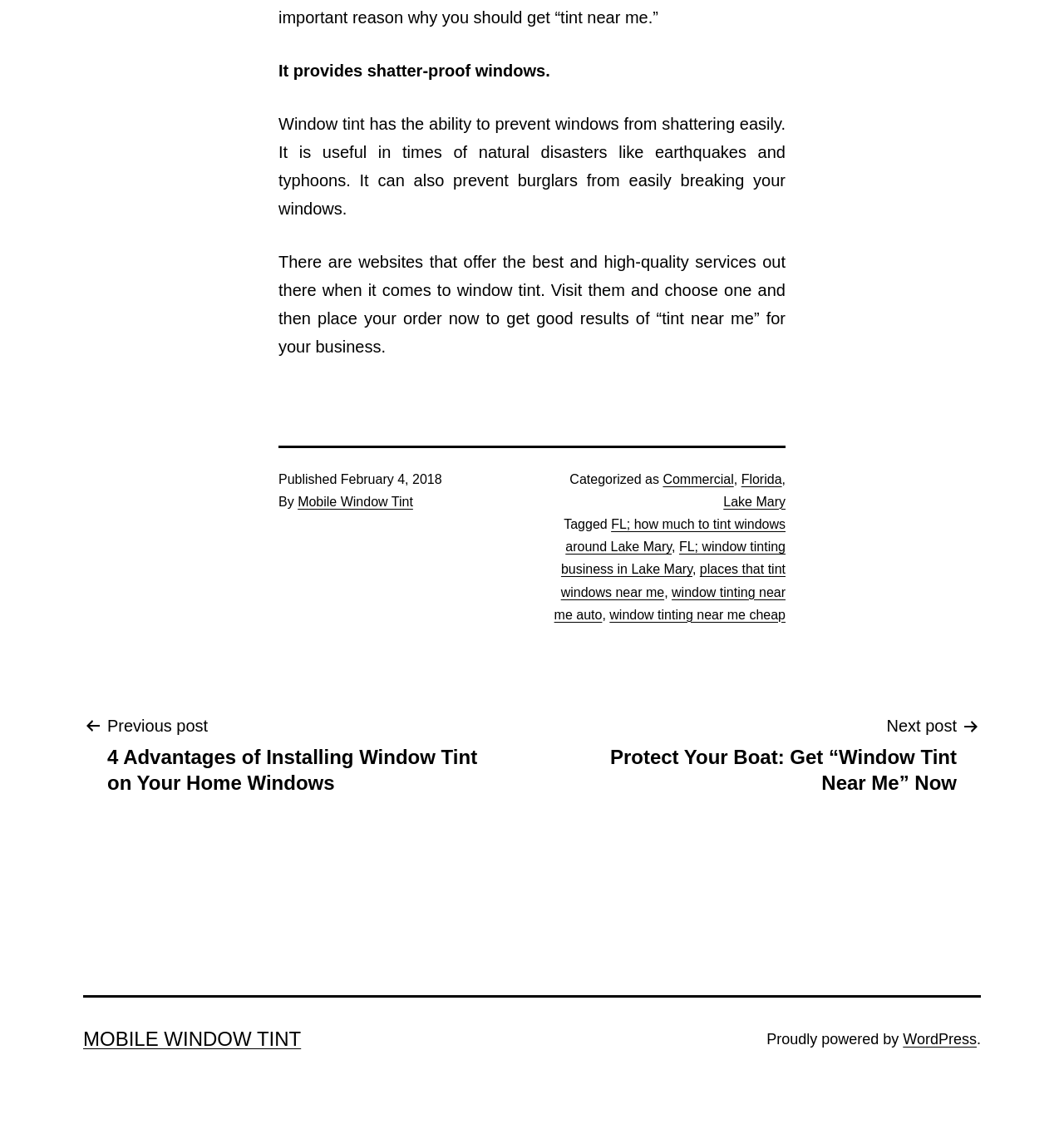What is the previous post about?
Ensure your answer is thorough and detailed.

The previous post is mentioned in the post navigation section as 'Previous post 4 Advantages of Installing Window Tint on Your Home Windows', which is a link.